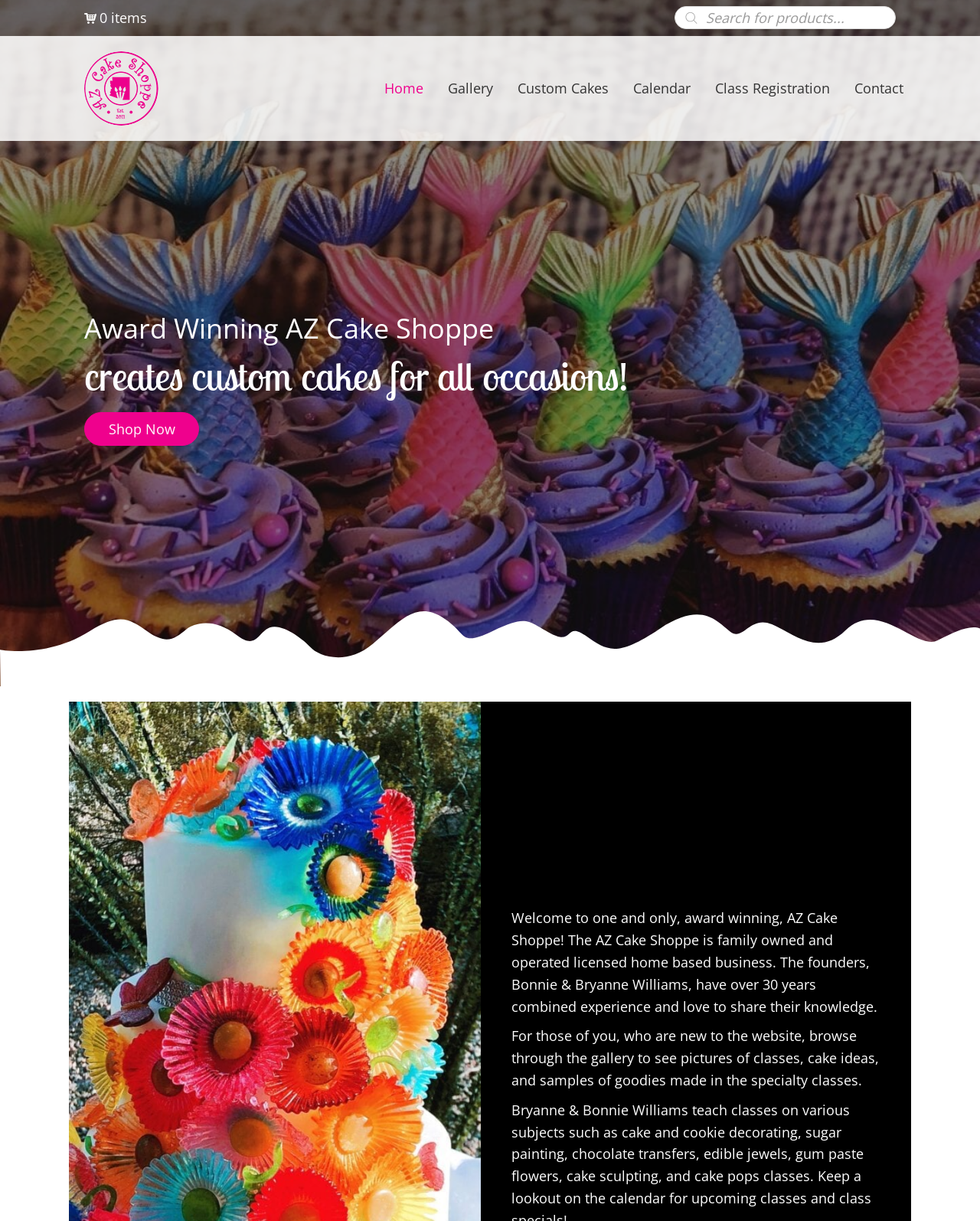Determine the bounding box coordinates of the region that needs to be clicked to achieve the task: "Go to home page".

[0.384, 0.057, 0.44, 0.088]